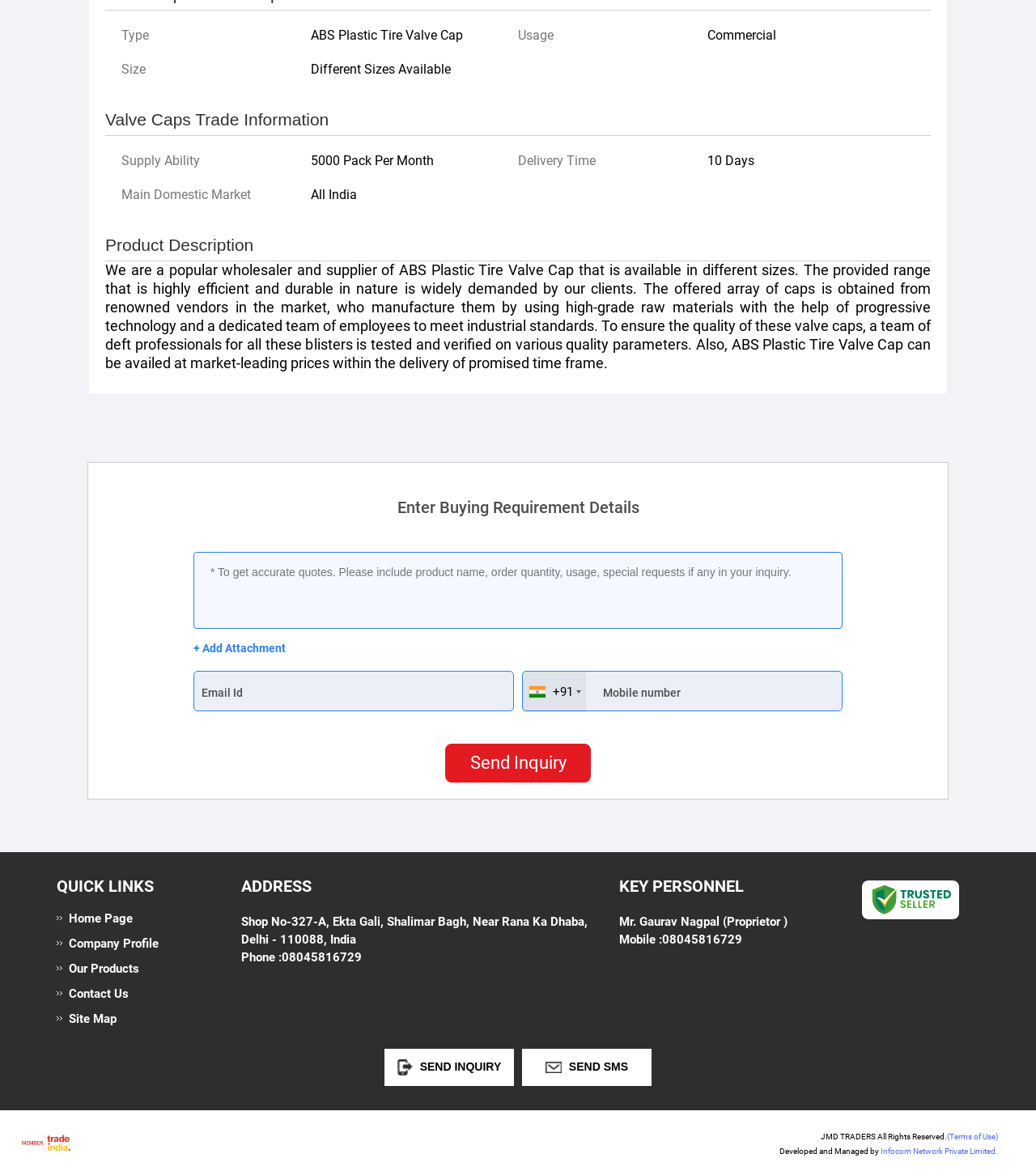Identify and provide the bounding box coordinates of the UI element described: "Site Map". The coordinates should be formatted as [left, top, right, bottom], with each number being a float between 0 and 1.

[0.055, 0.861, 0.188, 0.873]